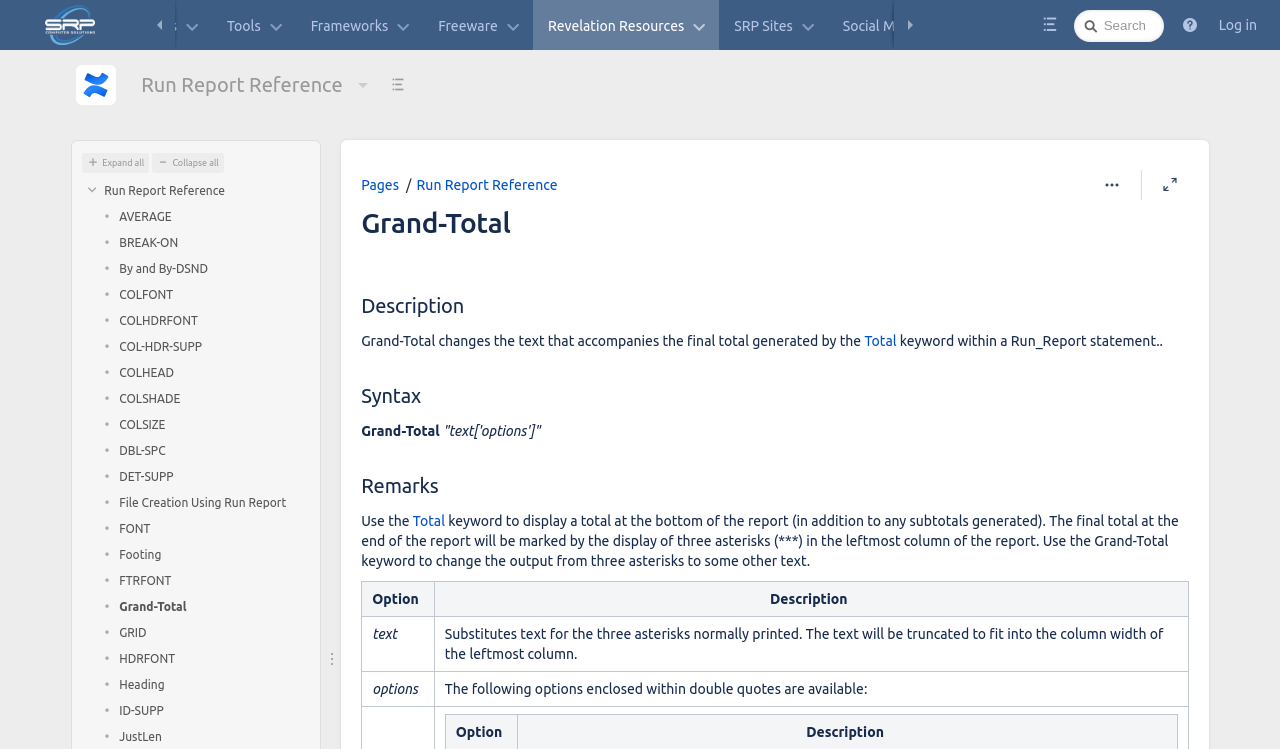Pinpoint the bounding box coordinates of the area that should be clicked to complete the following instruction: "Expand all sections". The coordinates must be given as four float numbers between 0 and 1, i.e., [left, top, right, bottom].

[0.064, 0.204, 0.117, 0.231]